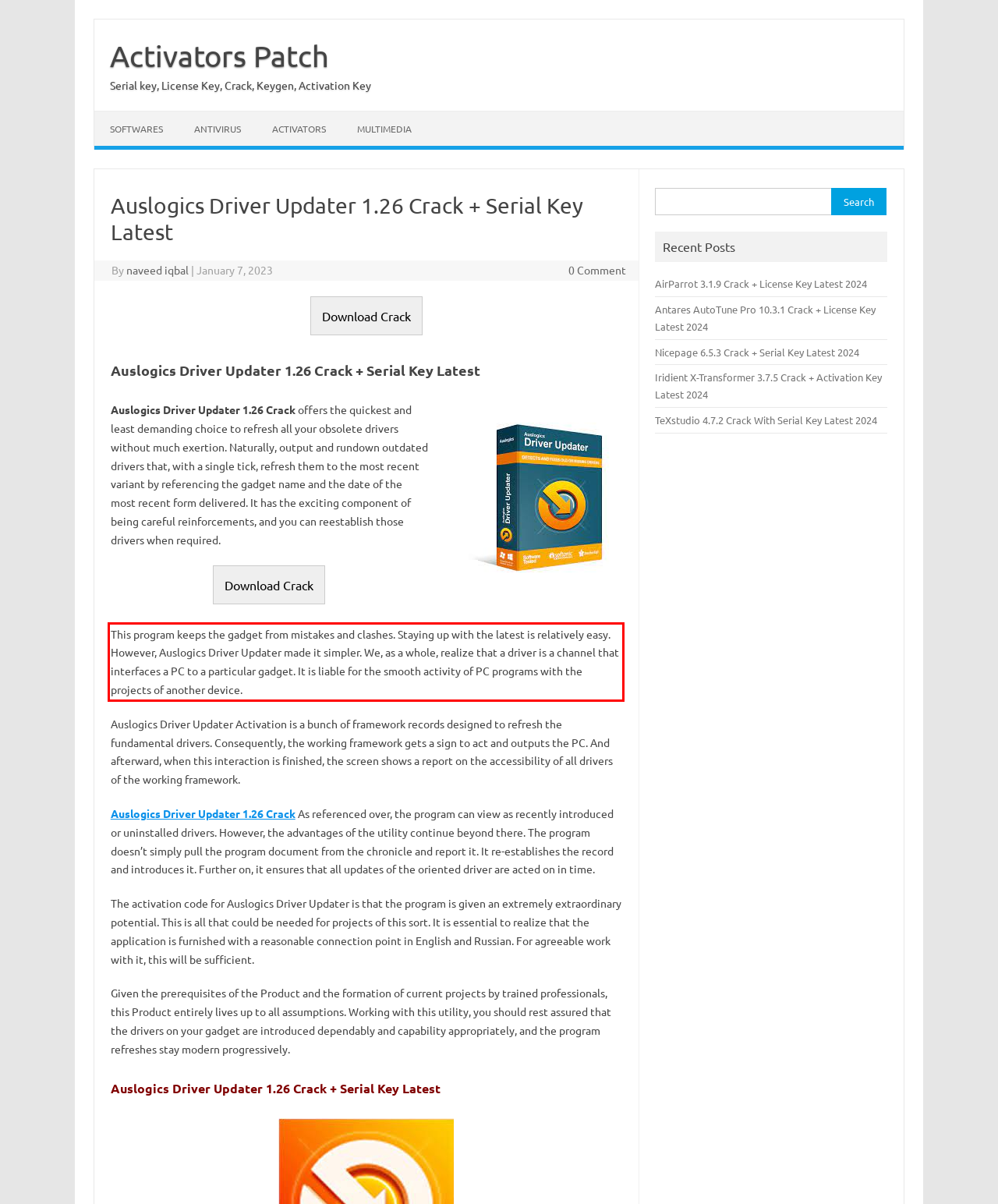The screenshot you have been given contains a UI element surrounded by a red rectangle. Use OCR to read and extract the text inside this red rectangle.

This program keeps the gadget from mistakes and clashes. Staying up with the latest is relatively easy. However, Auslogics Driver Updater made it simpler. We, as a whole, realize that a driver is a channel that interfaces a PC to a particular gadget. It is liable for the smooth activity of PC programs with the projects of another device.